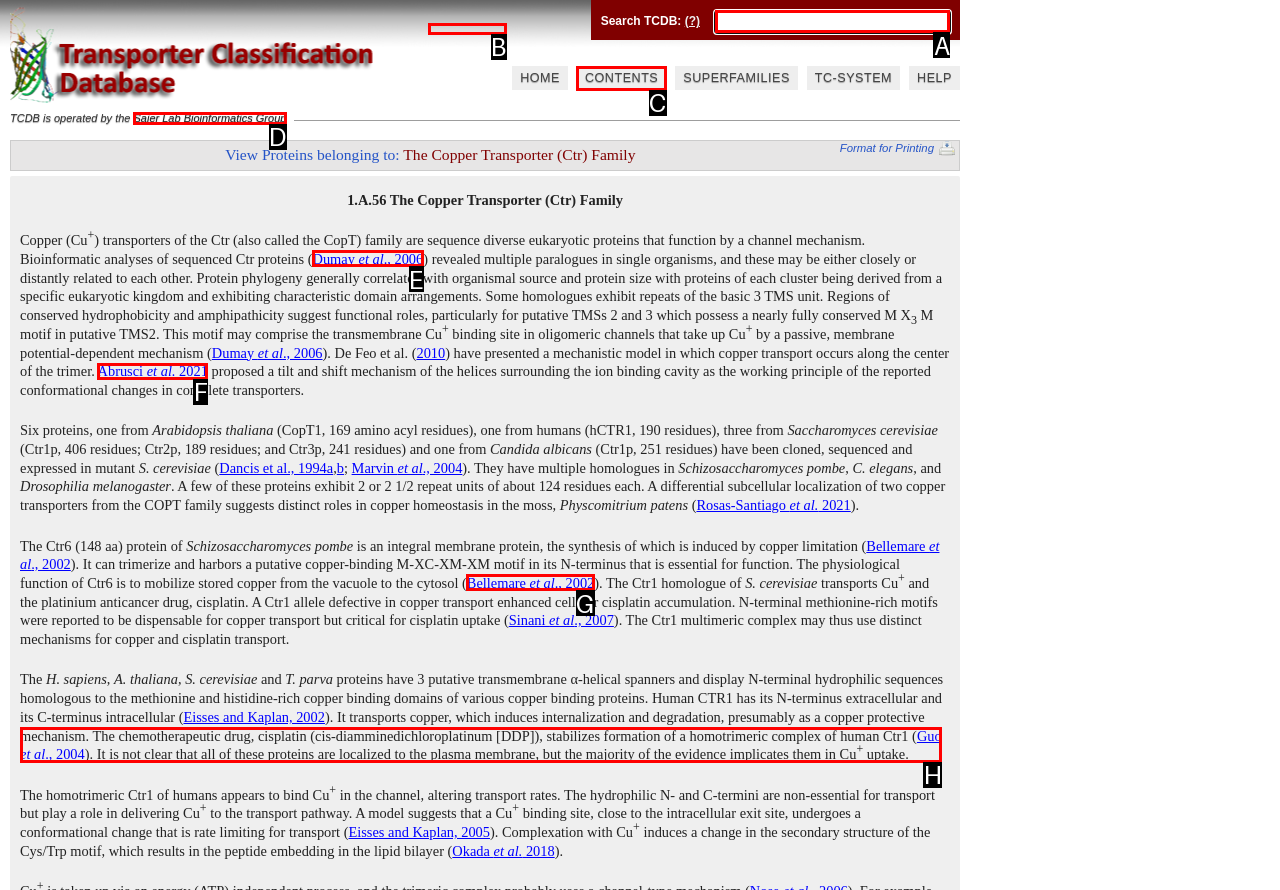Point out which UI element to click to complete this task: Search with TC ID, UniProt #, PDB ID, etc.
Answer with the letter corresponding to the right option from the available choices.

A